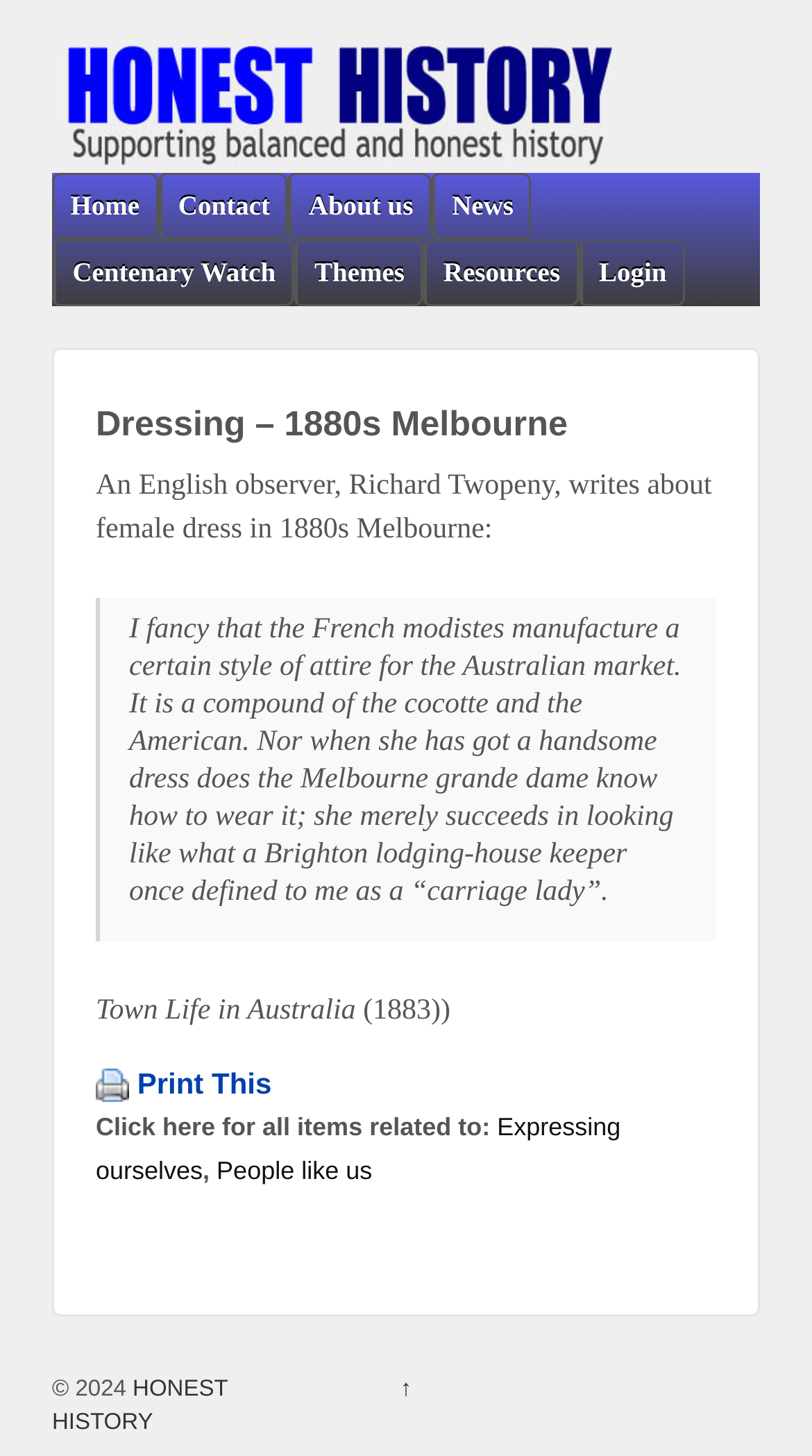Provide the bounding box coordinates for the UI element that is described as: "parent_node: Print This title="<strong>Print This</strong>"".

[0.118, 0.732, 0.159, 0.755]